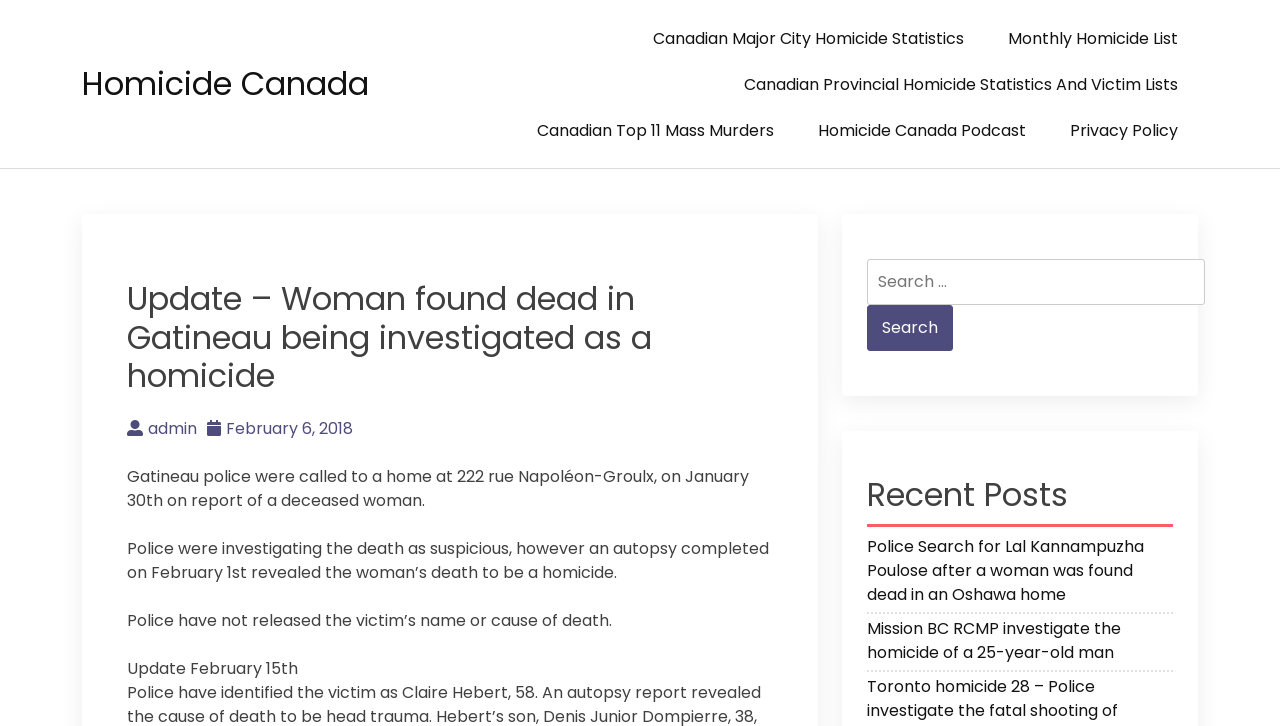With reference to the screenshot, provide a detailed response to the question below:
What is the purpose of the search box?

I inferred the purpose of the search box by looking at the StaticText element that says 'Search for:' and the searchbox element next to it, which suggests that users can input keywords to search for content on the website.